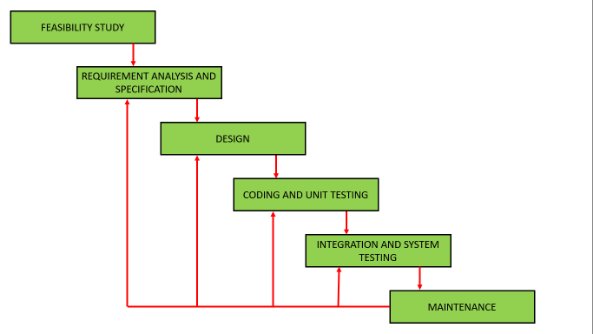Using the details in the image, give a detailed response to the question below:
What is the purpose of the iterative waterfall model?

The model enhances the traditional waterfall approach by providing mechanisms for error detection and correction, thus promoting a more flexible and efficient software development process.